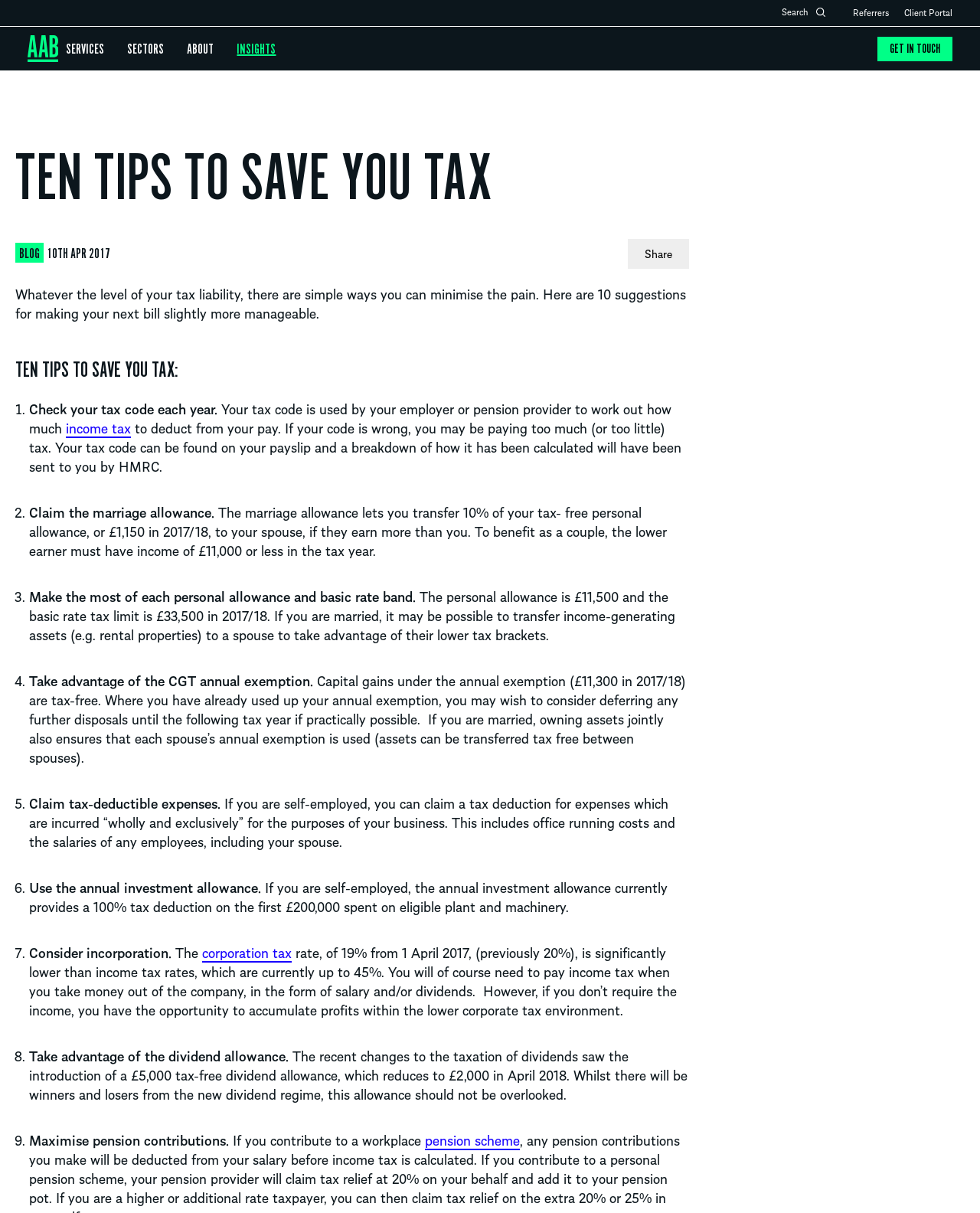Please determine the bounding box coordinates of the element to click in order to execute the following instruction: "Go to 'Research Funding'". The coordinates should be four float numbers between 0 and 1, specified as [left, top, right, bottom].

None